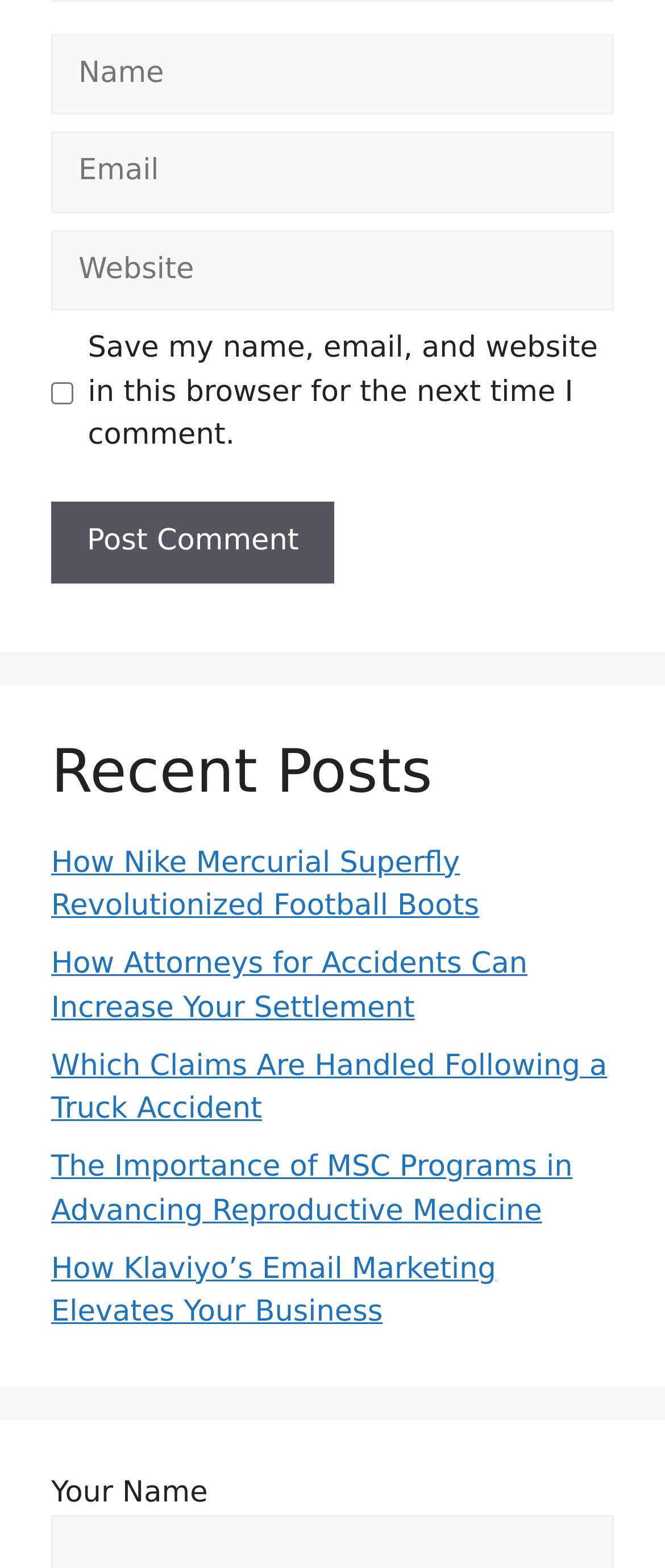Find and indicate the bounding box coordinates of the region you should select to follow the given instruction: "Click the Post Comment button".

[0.077, 0.32, 0.503, 0.372]